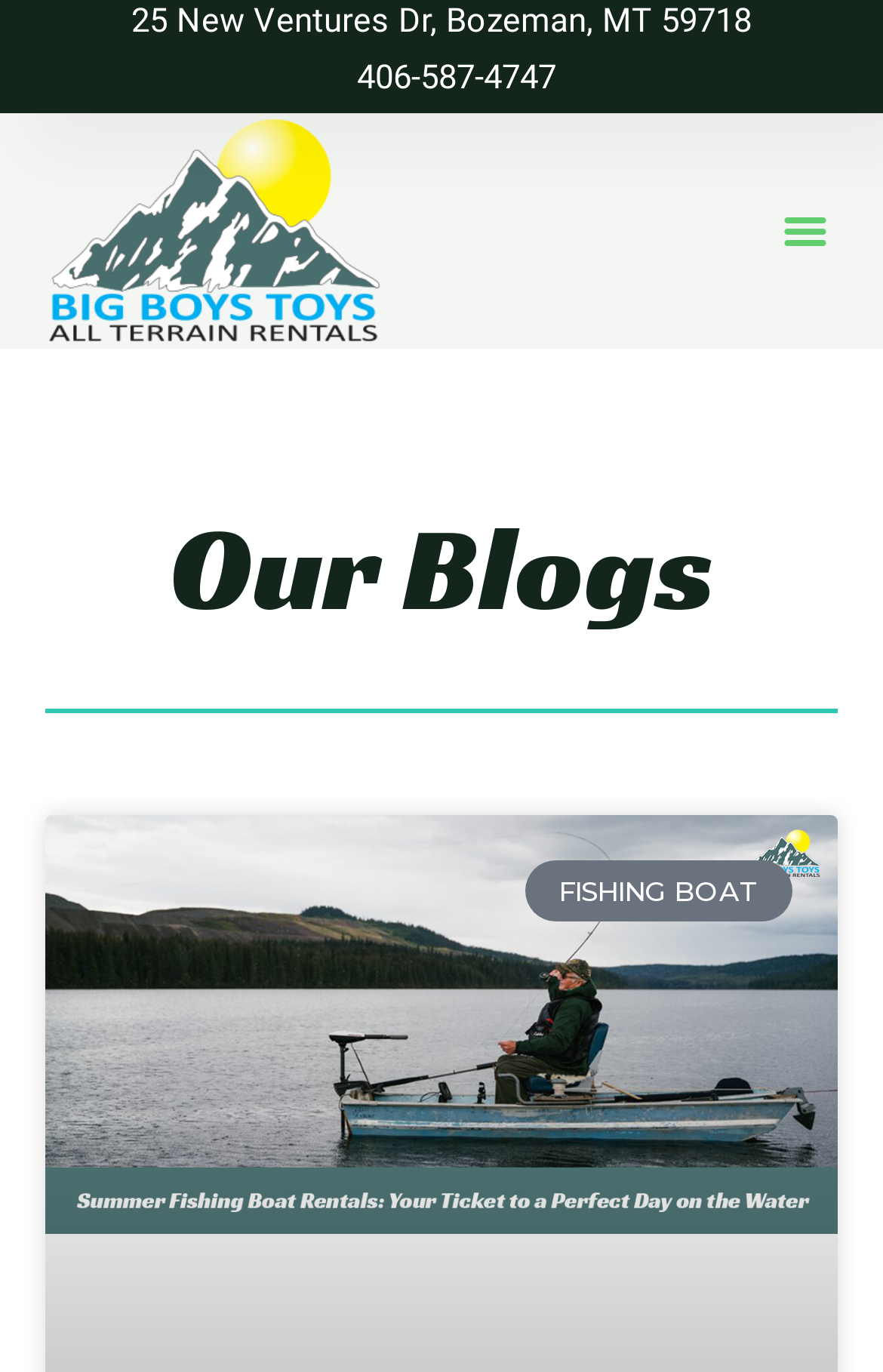Using the information shown in the image, answer the question with as much detail as possible: What is the title of the blog post shown on the webpage?

I found the title of the blog post by looking at the image element with the bounding box coordinates [0.051, 0.595, 0.951, 0.899] which contains the text 'Summer Fishing Boat Rentals_ Your Ticket to a Perfect Day on the Water'.